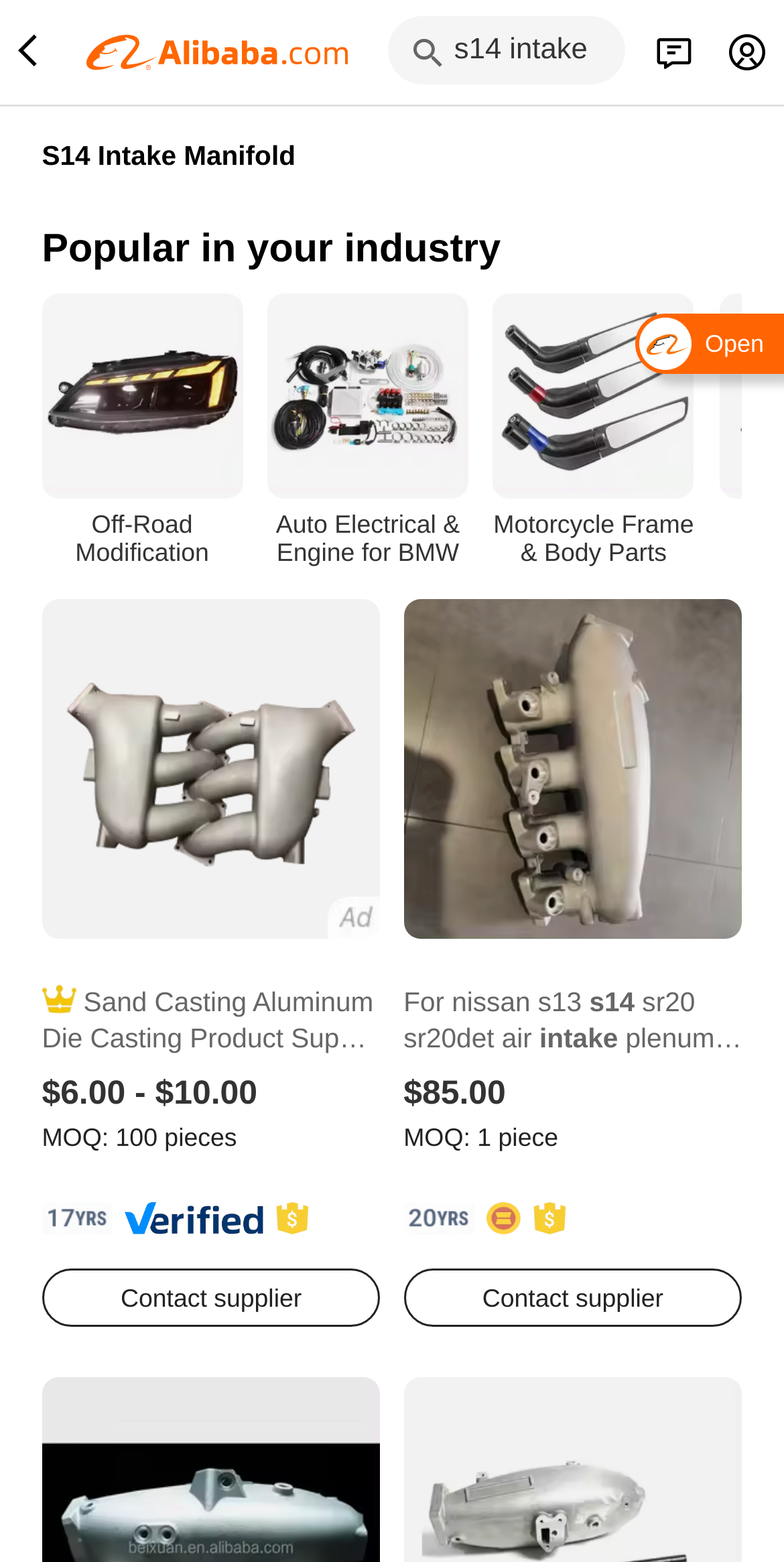What is the category of the third link on the page?
Provide a detailed and well-explained answer to the question.

I looked at the third link on the page, which is [157], and found that it belongs to the category 'Motorcycle Frame & Body Parts'.